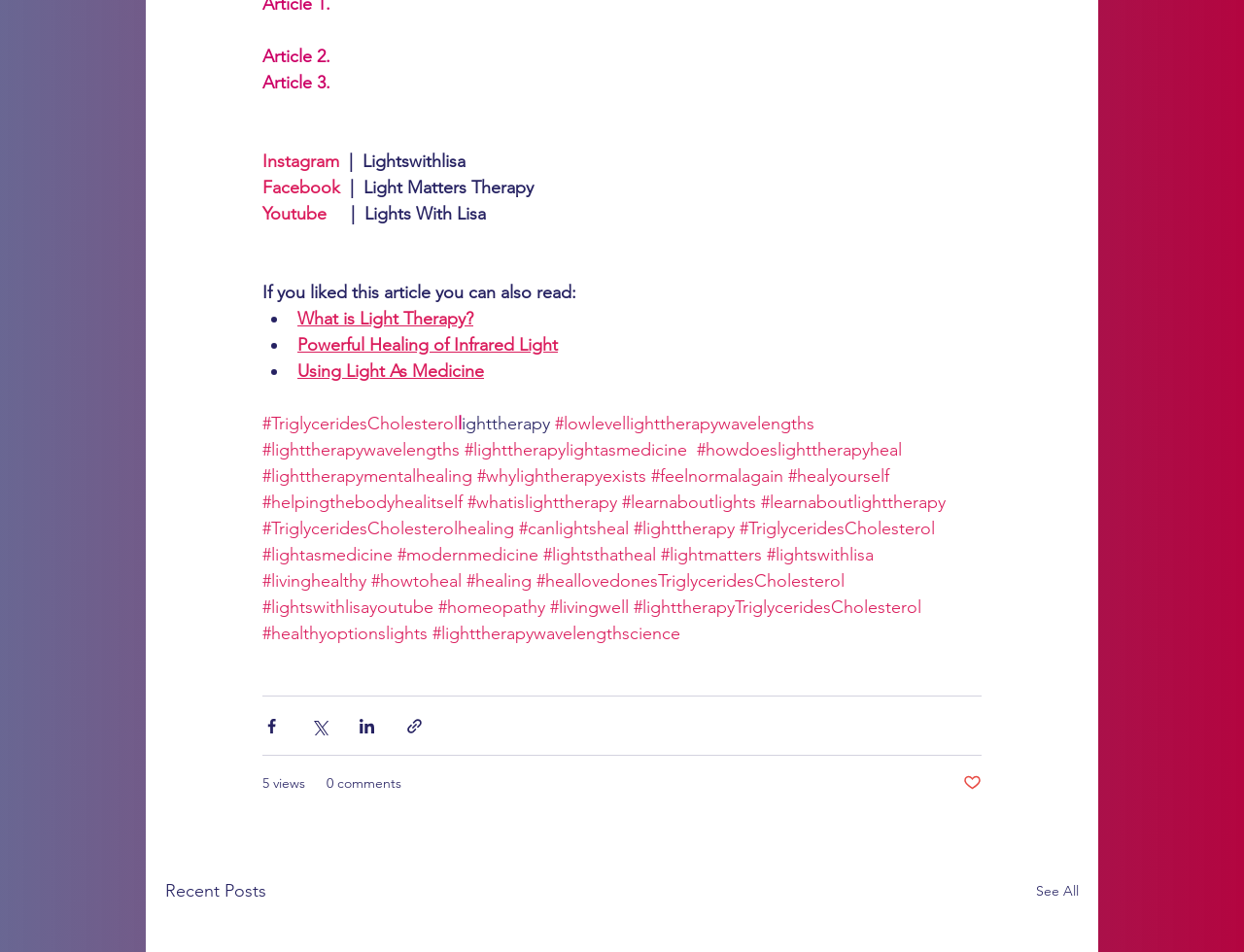Refer to the element description Powerful Healing of Infrared Light and identify the corresponding bounding box in the screenshot. Format the coordinates as (top-left x, top-left y, bottom-right x, bottom-right y) with values in the range of 0 to 1.

[0.239, 0.351, 0.448, 0.374]